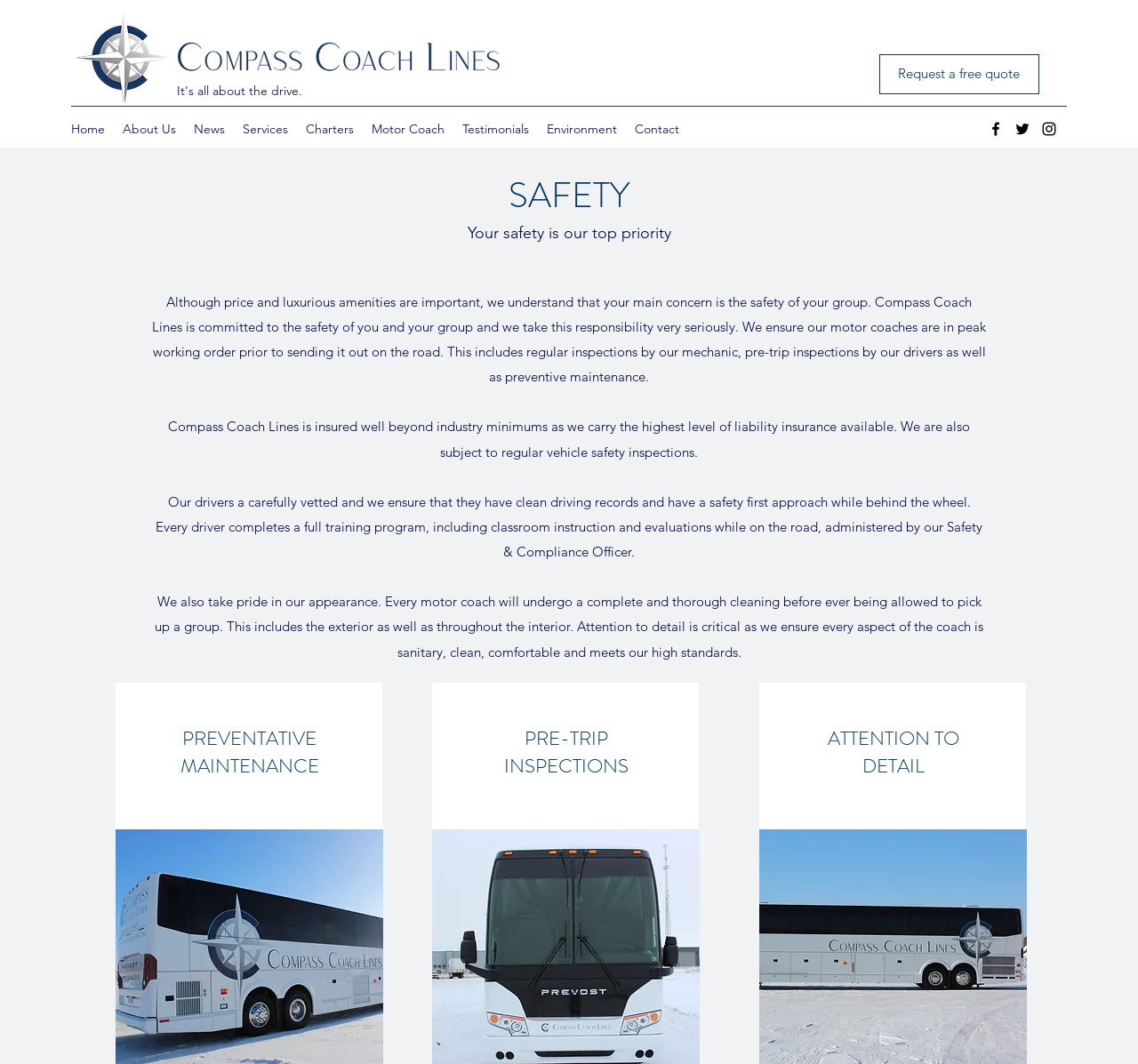Please find and report the bounding box coordinates of the element to click in order to perform the following action: "Visit Charters page". The coordinates should be expressed as four float numbers between 0 and 1, in the format [left, top, right, bottom].

[0.261, 0.109, 0.319, 0.134]